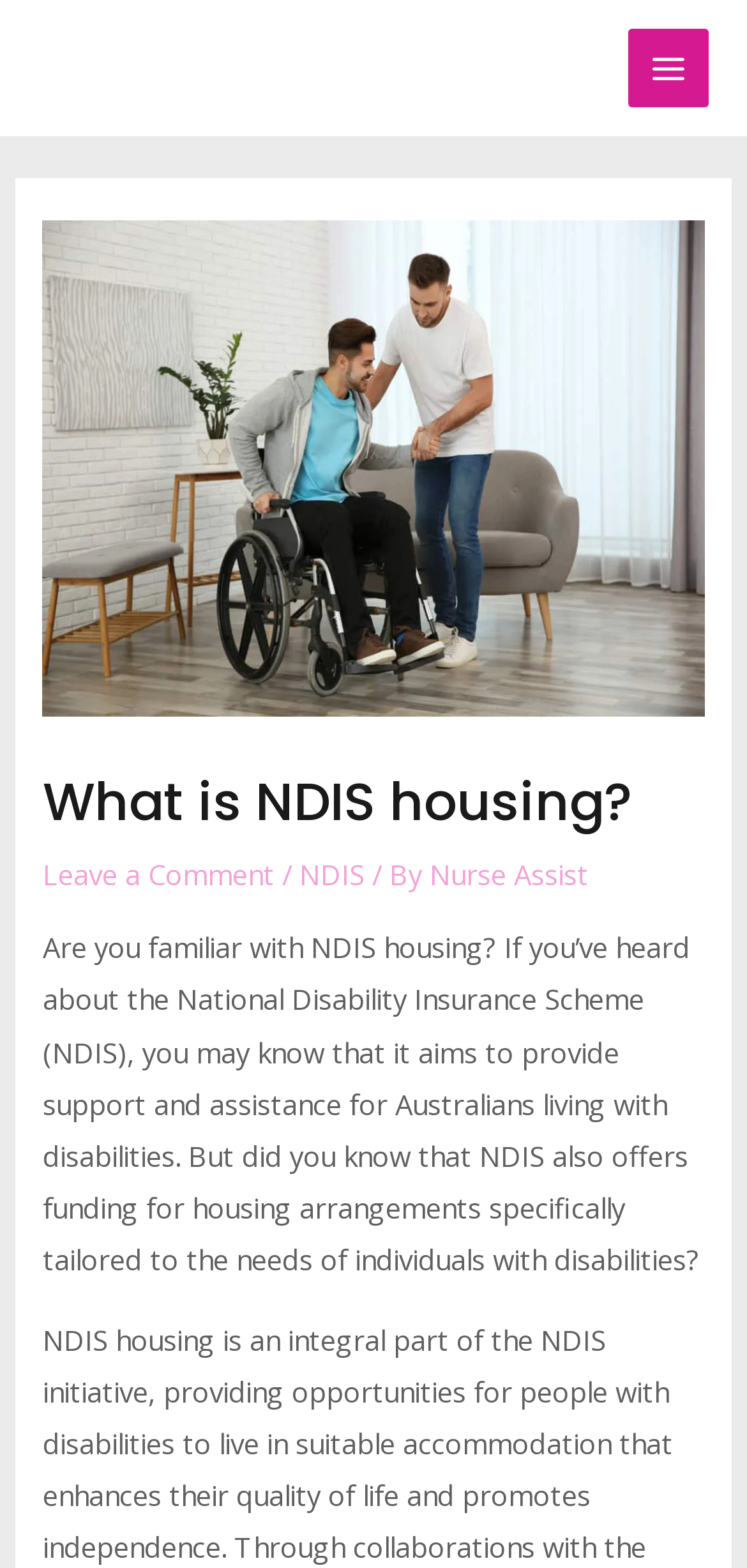Give a comprehensive overview of the webpage, including key elements.

The webpage is about NDIS housing, a program that supports Australians with disabilities in finding suitable and sustainable living solutions. At the top right corner, there is a main menu button. Below it, there is a header section that spans almost the entire width of the page. Within this section, there is an image related to NDIS housing on the left, taking up about half of the header's height. To the right of the image, there is a heading that reads "What is NDIS housing?" followed by a link to leave a comment, a slash, and two links to "NDIS" and "Nurse Assist" respectively, with a "By" text in between.

Below the header section, there is a large block of text that explains what NDIS housing is and how it provides support and assistance for Australians living with disabilities. The text is positioned near the top of the page, taking up about a quarter of the page's height.